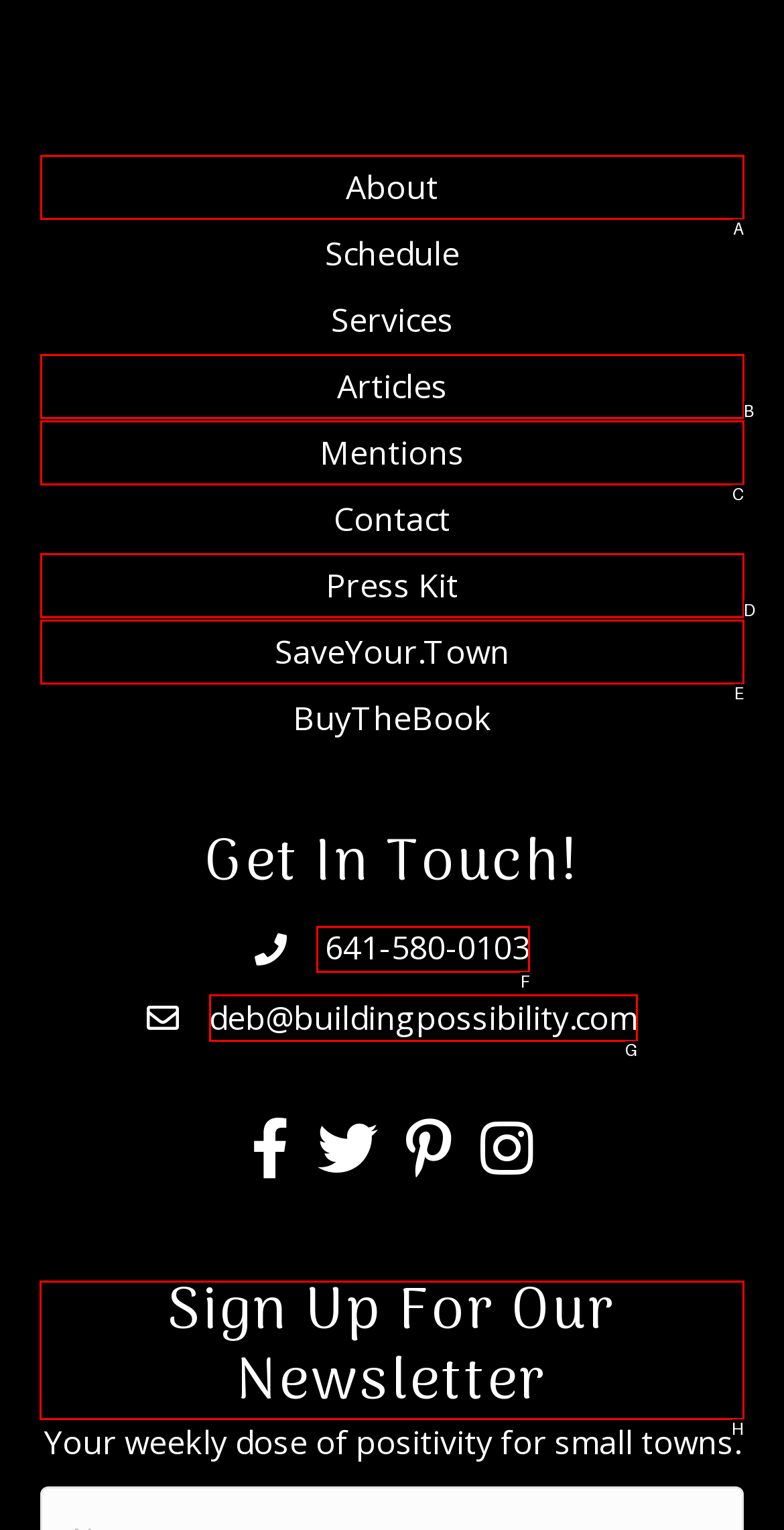Which HTML element should be clicked to complete the task: Sign up for the newsletter? Answer with the letter of the corresponding option.

H